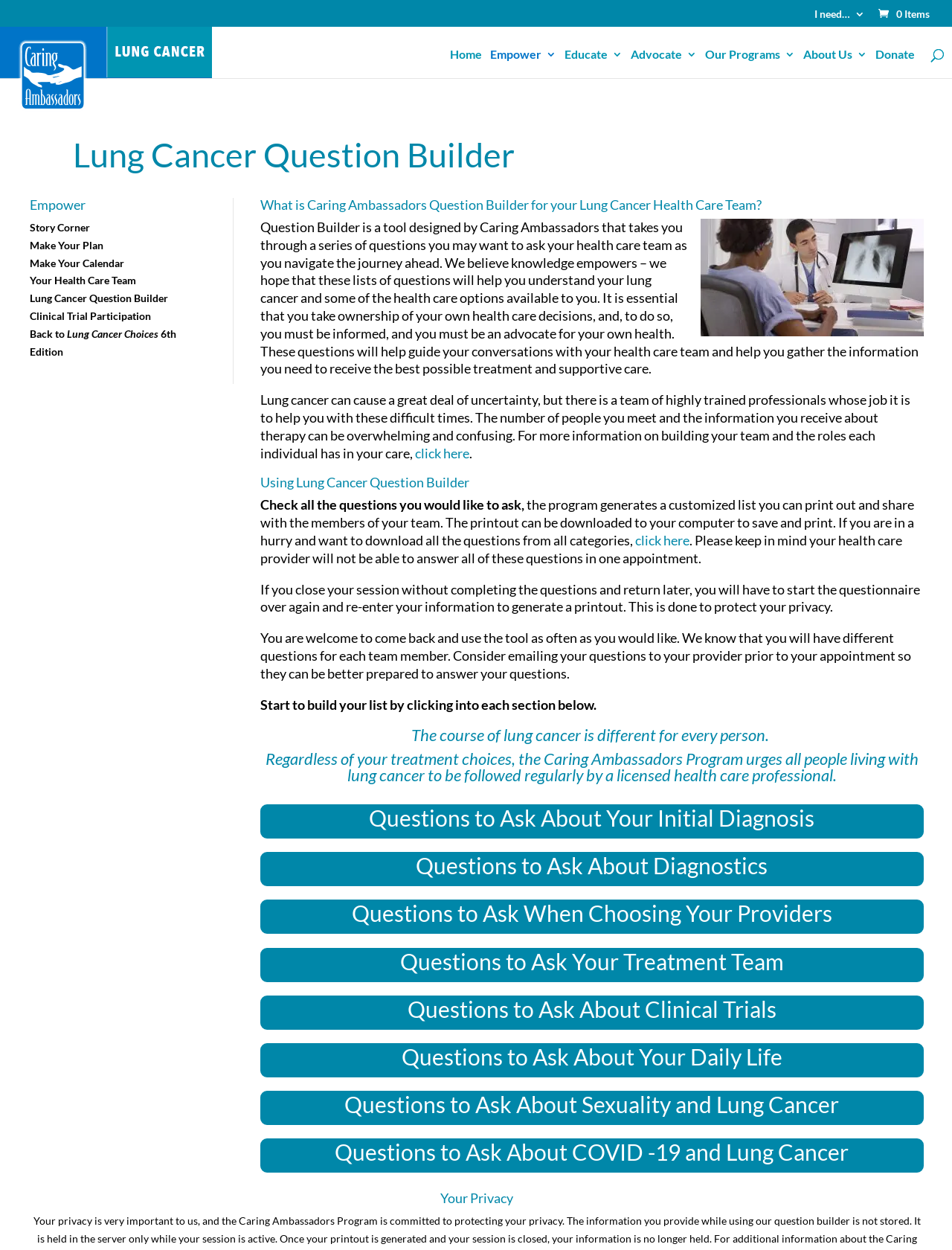What is the benefit of emailing my questions to my provider prior to my appointment?
Could you please answer the question thoroughly and with as much detail as possible?

Emailing my questions to my provider prior to my appointment allows them to be better prepared to answer my questions, making the most of our appointment time.